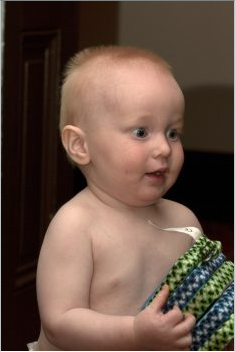Who took the photograph?
Give a detailed explanation using the information visible in the image.

The caption provides the name of the photographer, Henry Hartley, who took the photograph on March 16, 2011.